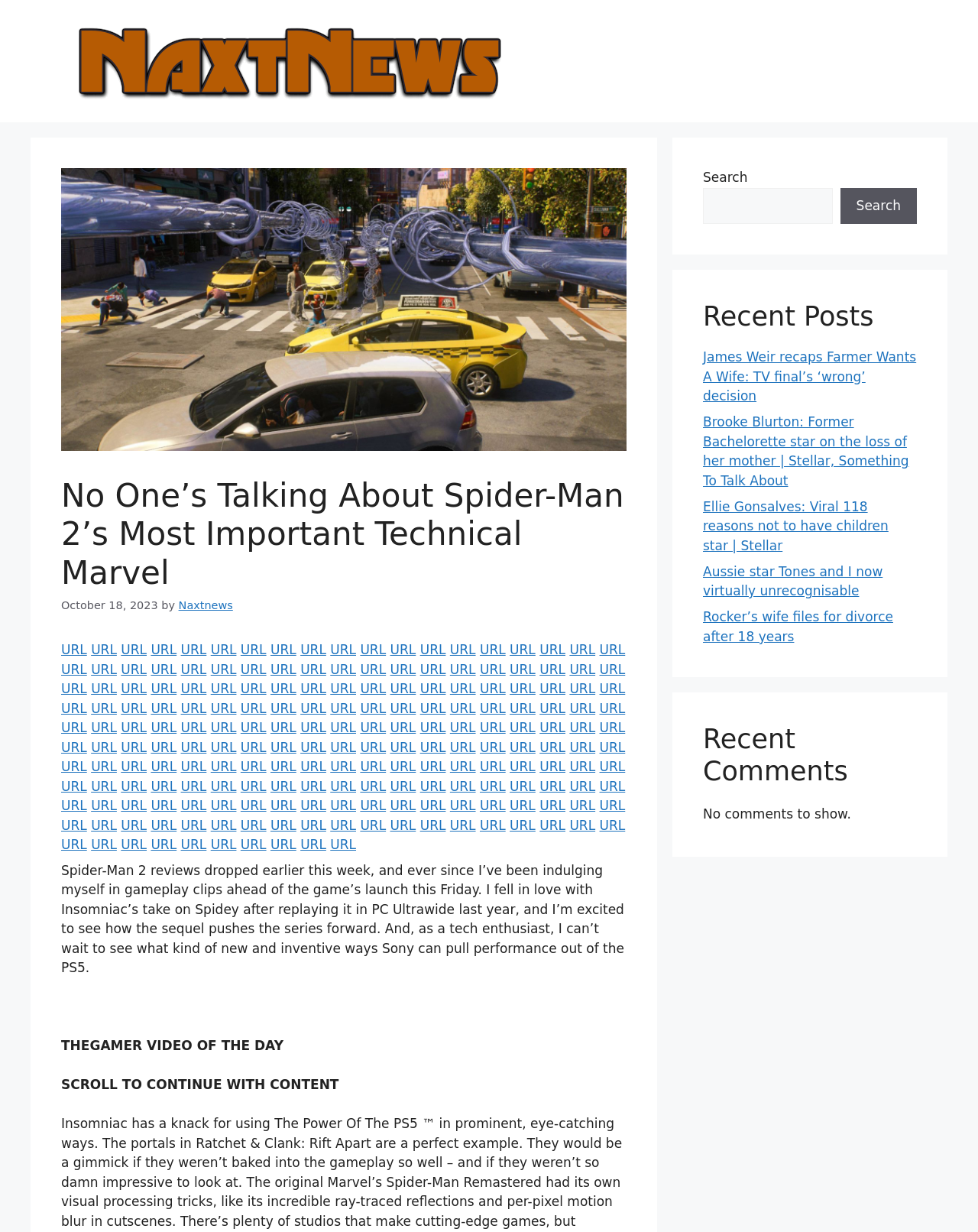What is the date of the article?
Provide a fully detailed and comprehensive answer to the question.

The date of the article can be found in the time element, which contains the text 'October 18, 2023'. This element is located below the heading element.